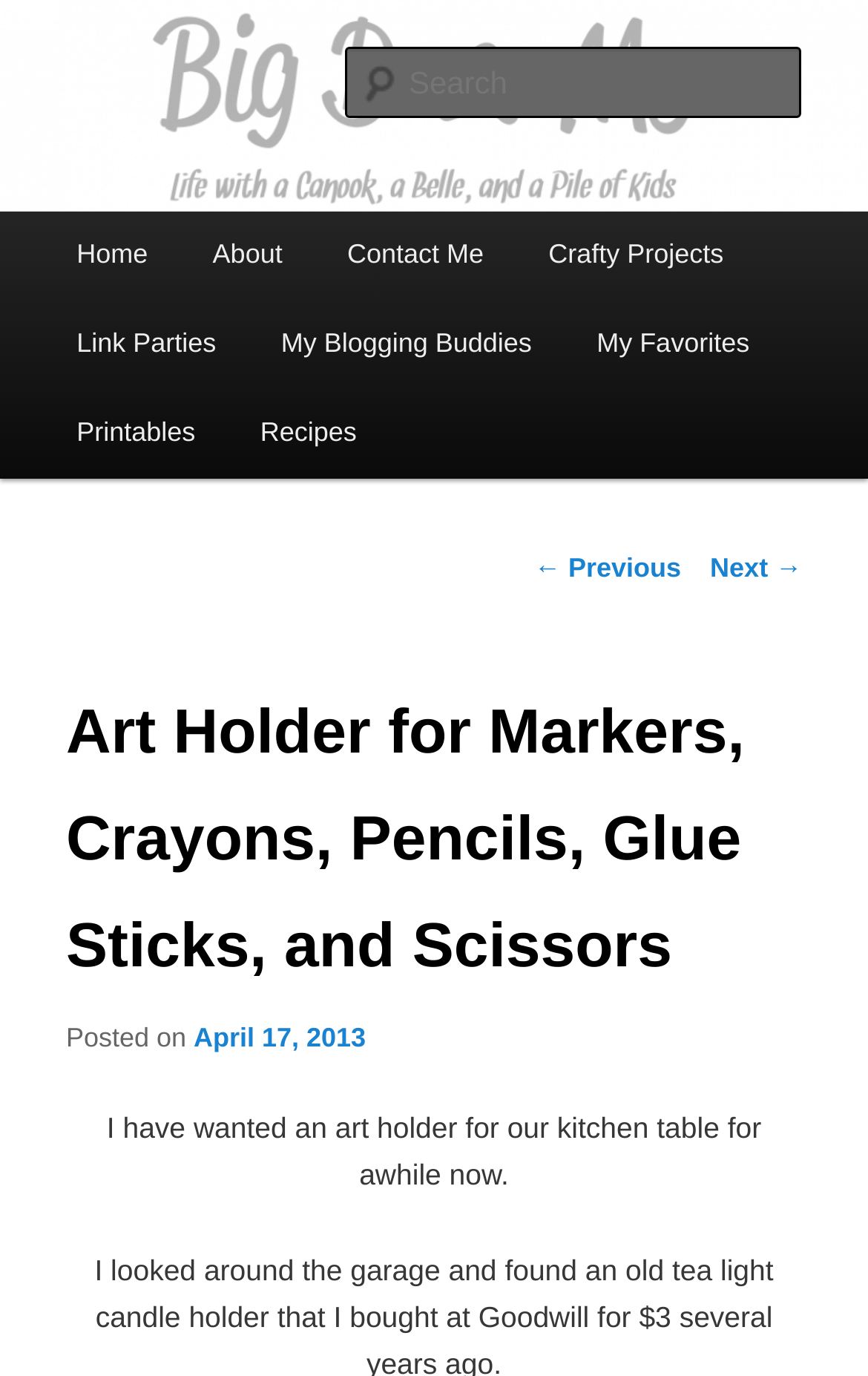What is the text of the webpage's headline?

Big D & Me